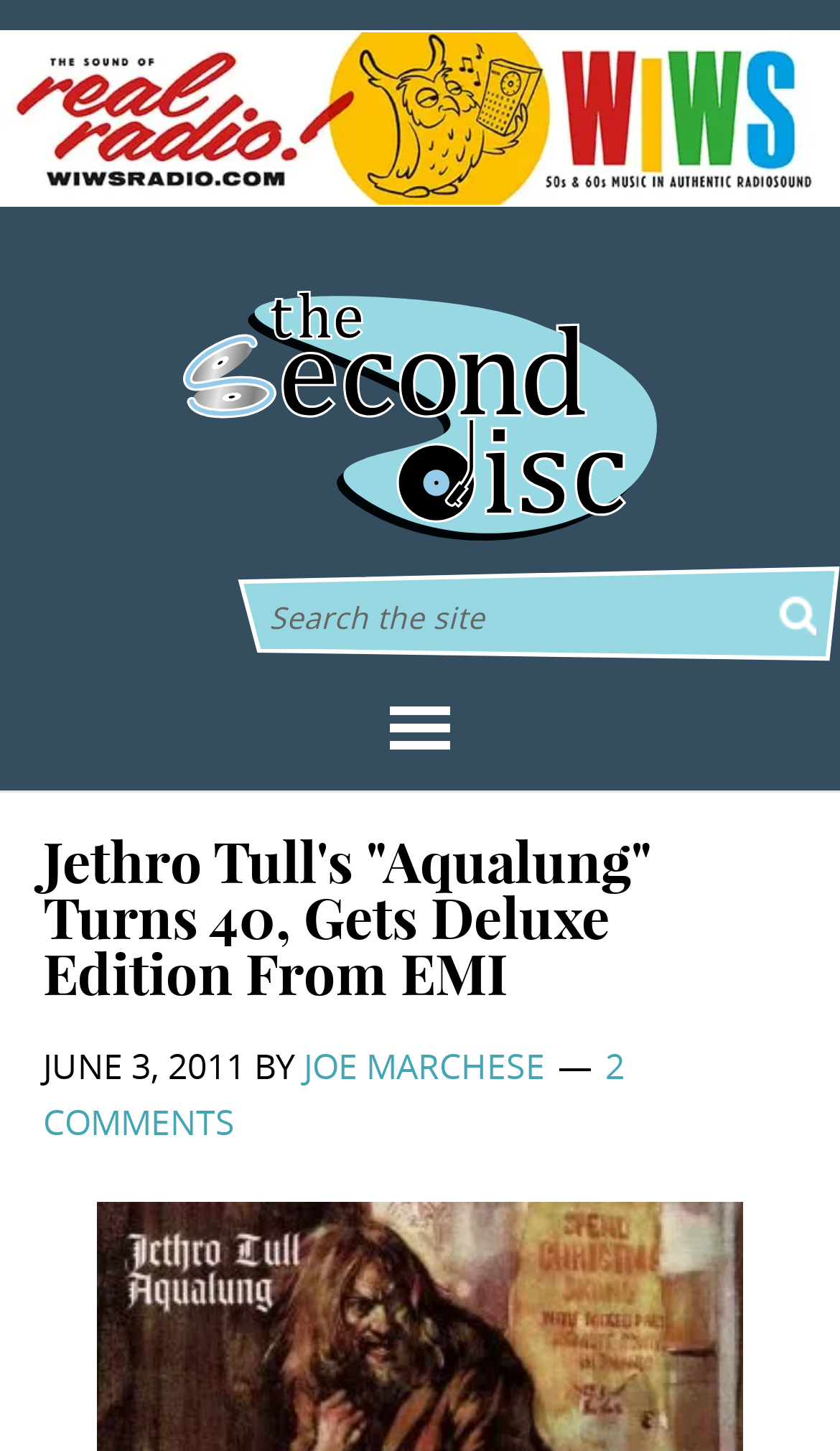Use the details in the image to answer the question thoroughly: 
What is the name of the website?

The name of the website is mentioned in the link 'THE SECOND DISC' at the top of the webpage.